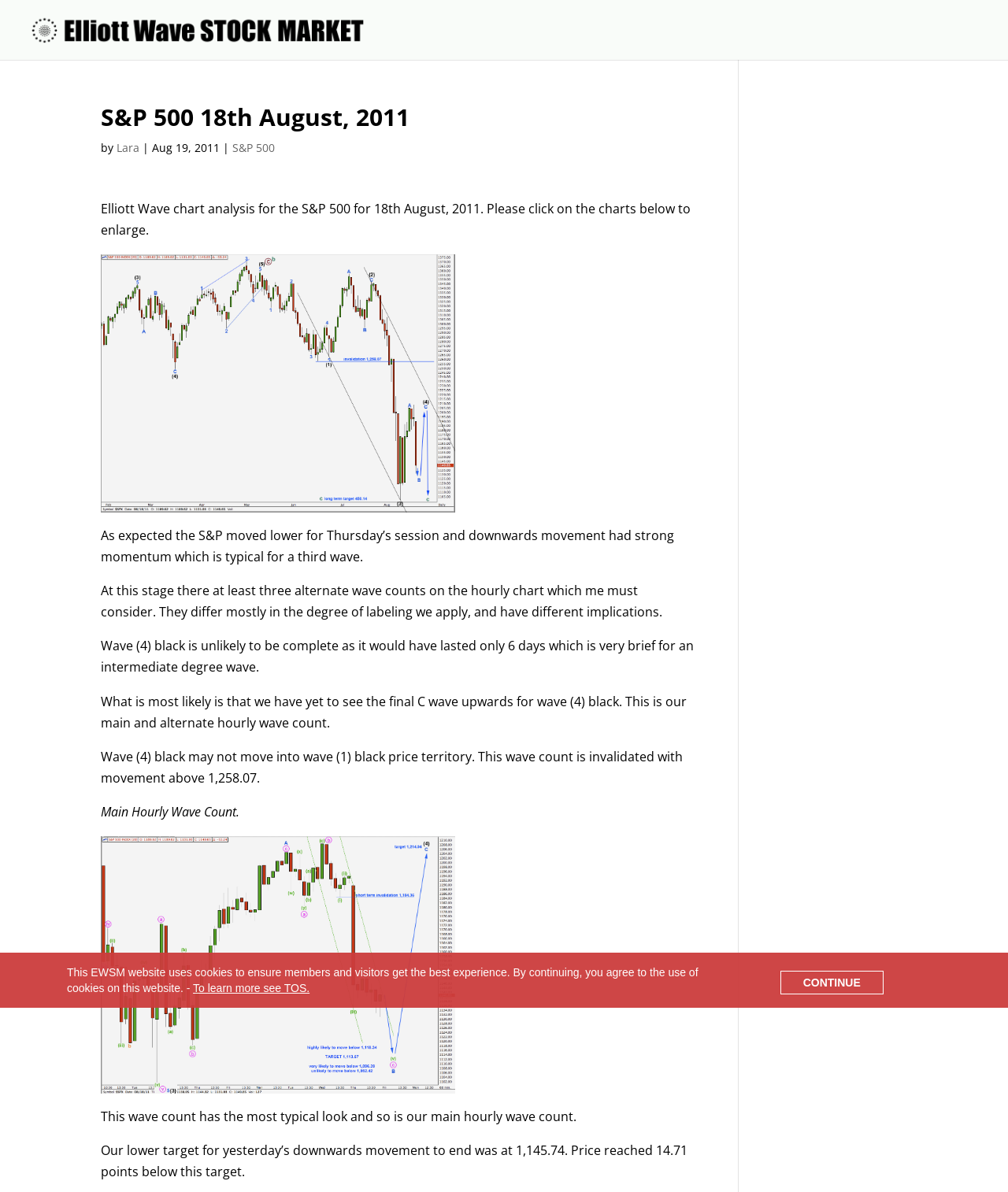Bounding box coordinates are specified in the format (top-left x, top-left y, bottom-right x, bottom-right y). All values are floating point numbers bounded between 0 and 1. Please provide the bounding box coordinate of the region this sentence describes: alt="S&P 500 daily 2011"

[0.1, 0.413, 0.452, 0.428]